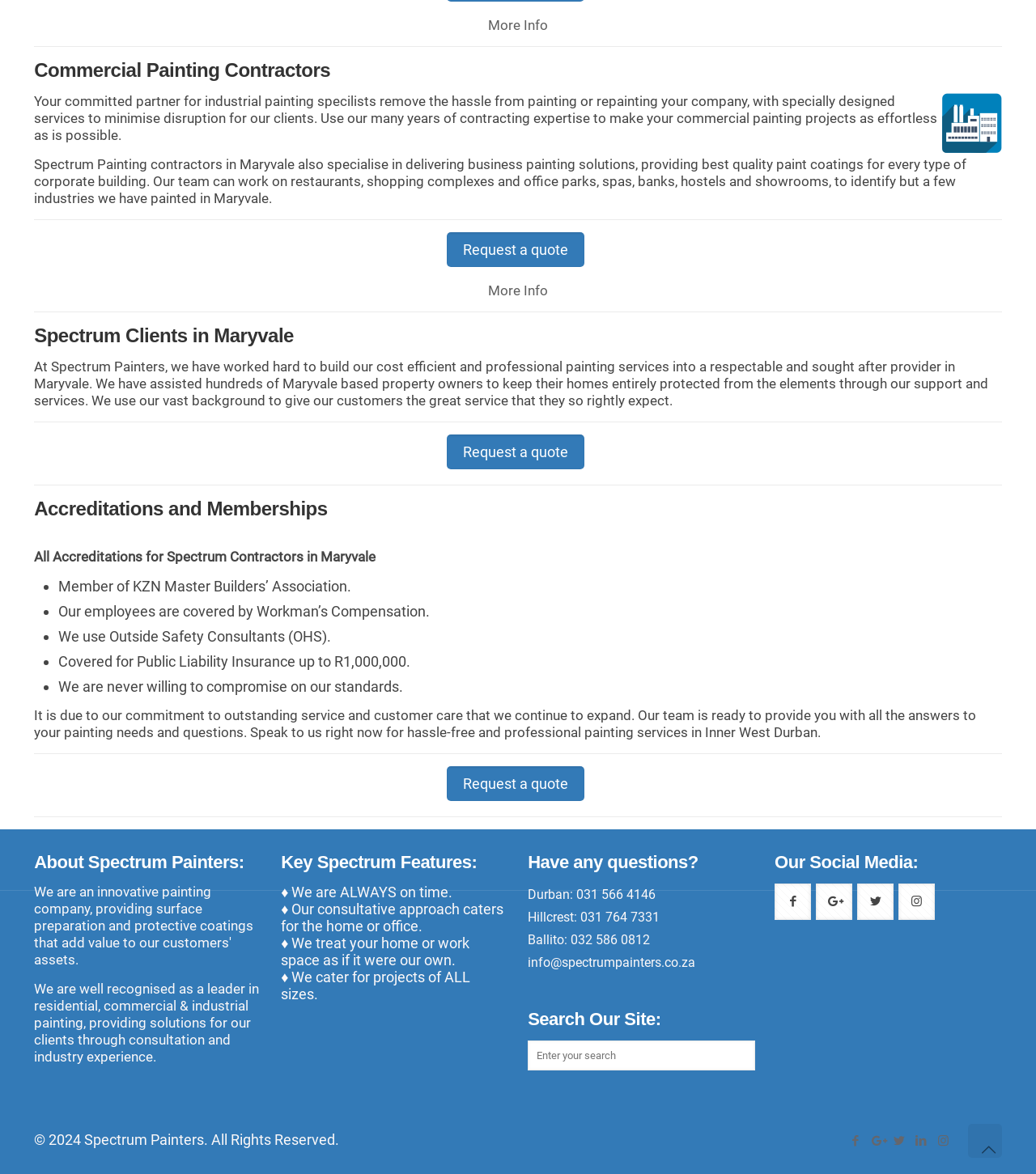Answer this question using a single word or a brief phrase:
What types of buildings do they paint?

Restaurants, shopping complexes, office parks, etc.